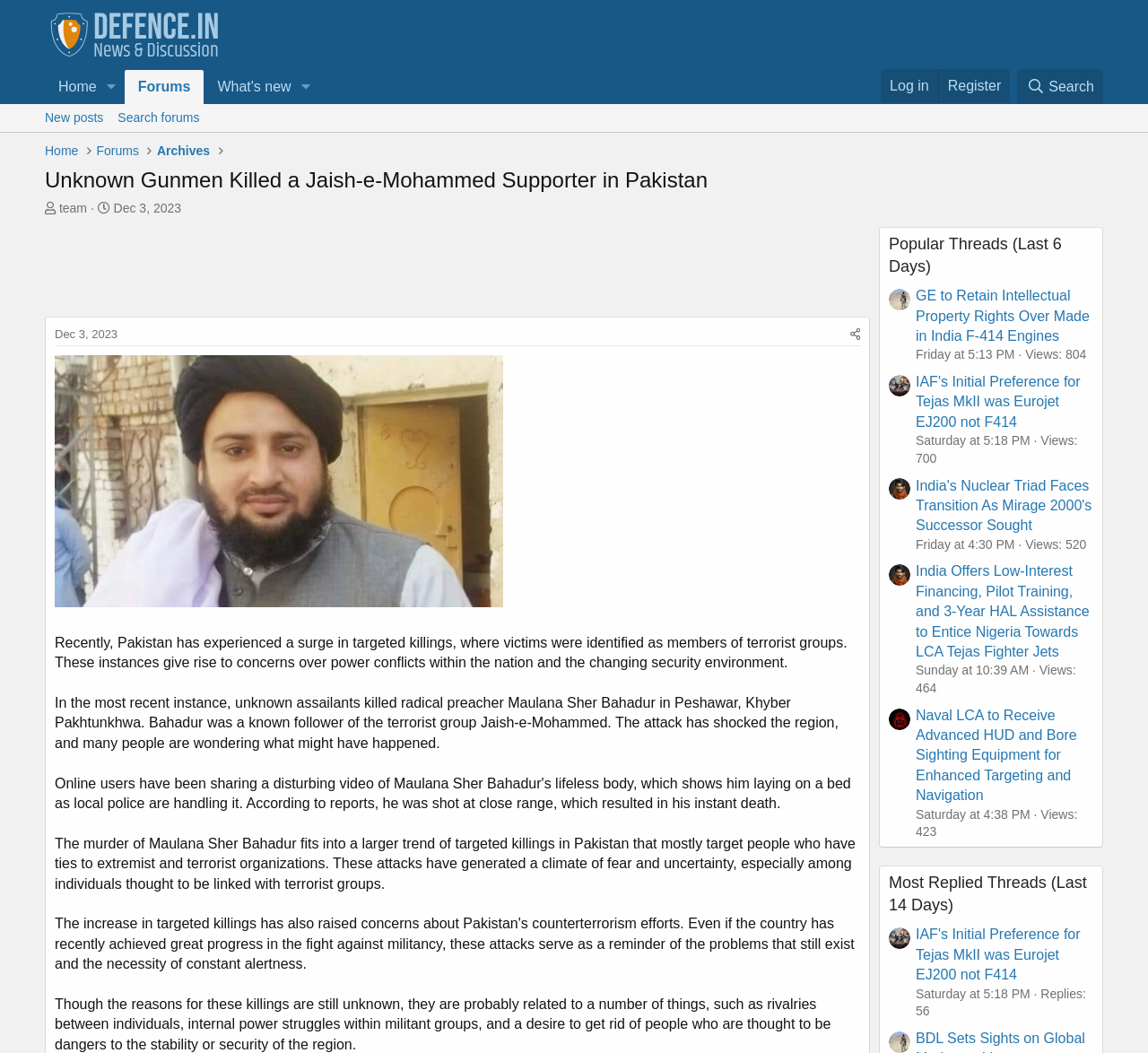How many replies does the second most replied thread have?
Refer to the image and provide a one-word or short phrase answer.

56